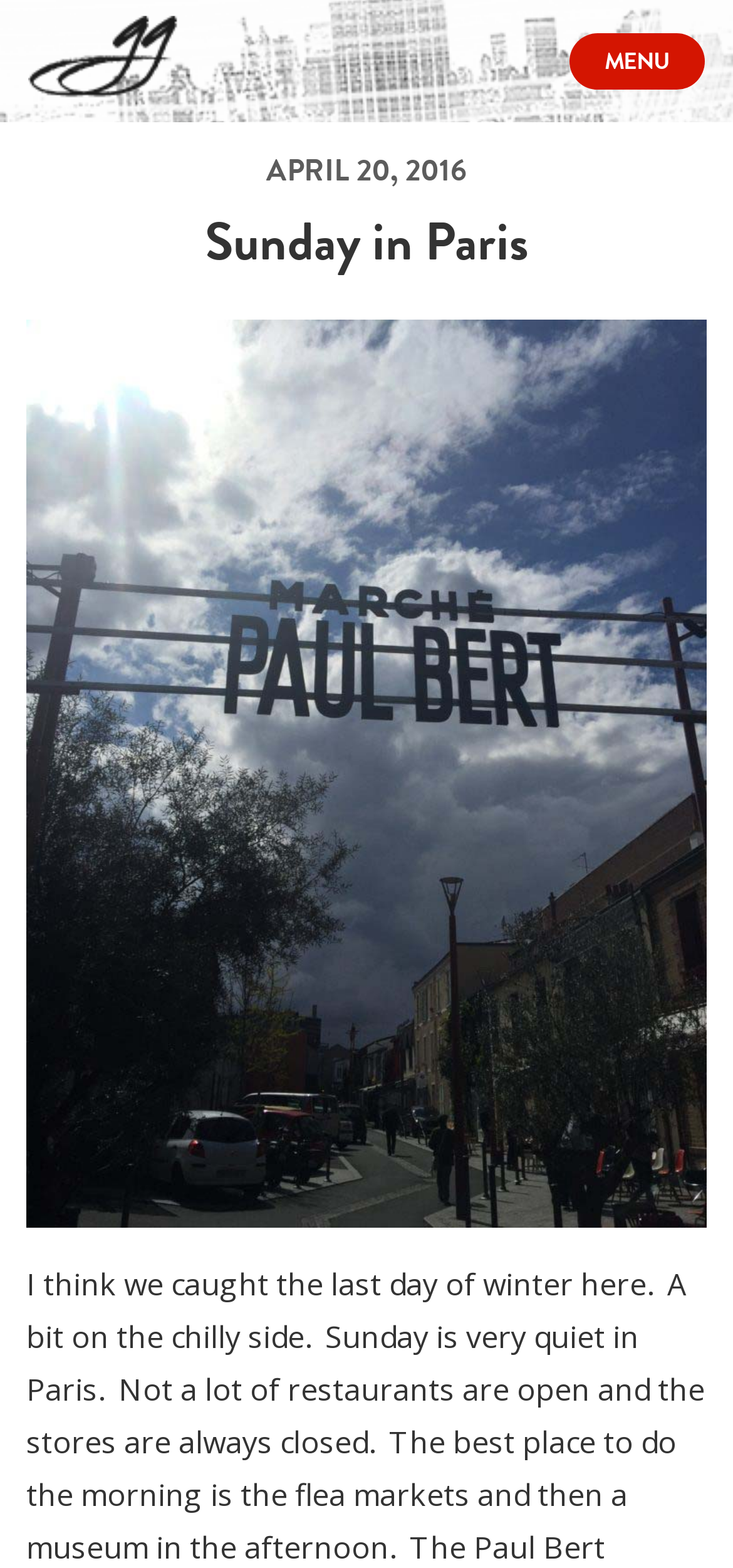What is the name of the image below the main heading?
Please provide a full and detailed response to the question.

The image below the main heading 'Sunday in Paris' has an alt text 'marchepaulbert', which suggests that this is the name of the image or the person in the image.